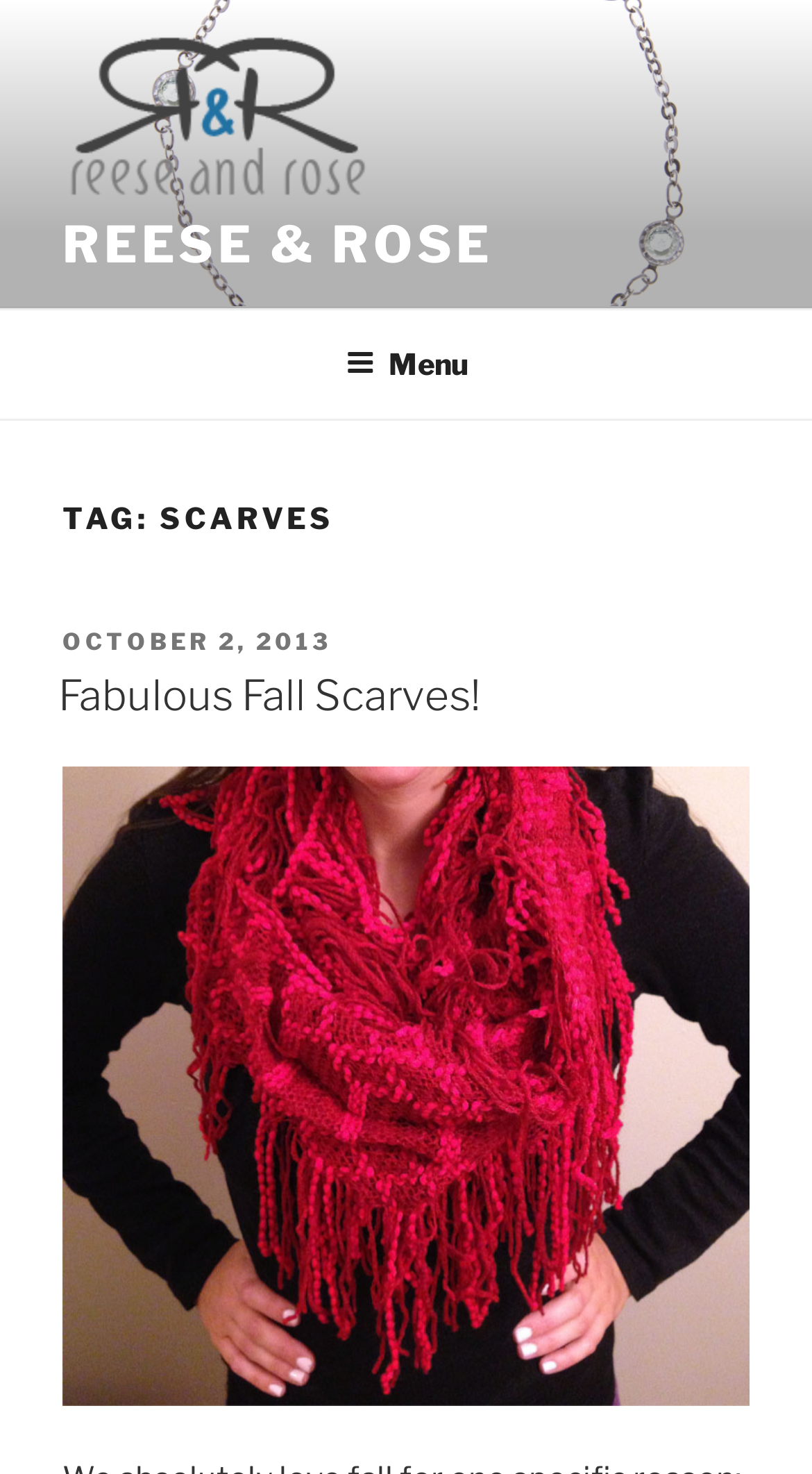Offer a detailed explanation of the webpage layout and contents.

The webpage is about scarves, specifically Fabulous Fall Scarves, as indicated by the heading. At the top left, there is a logo of Reese & Rose, which is an image with a link to the main page. Next to the logo, there is a link with the same text, "Reese & Rose". 

Below the logo, there is a top menu navigation bar that spans the entire width of the page. The menu has a button labeled "Menu" on the right side. 

Further down, there is a heading that says "TAG: SCARVES" in a larger font. Below this heading, there is a section with a posted date, "OCTOBER 2, 2013", which is a link. The section also contains a static text "POSTED ON" and a heading "Fabulous Fall Scarves!" which is also a link. 

At the bottom right of this section, there is another link with no text. The overall structure of the webpage is organized, with clear headings and concise text, making it easy to navigate.